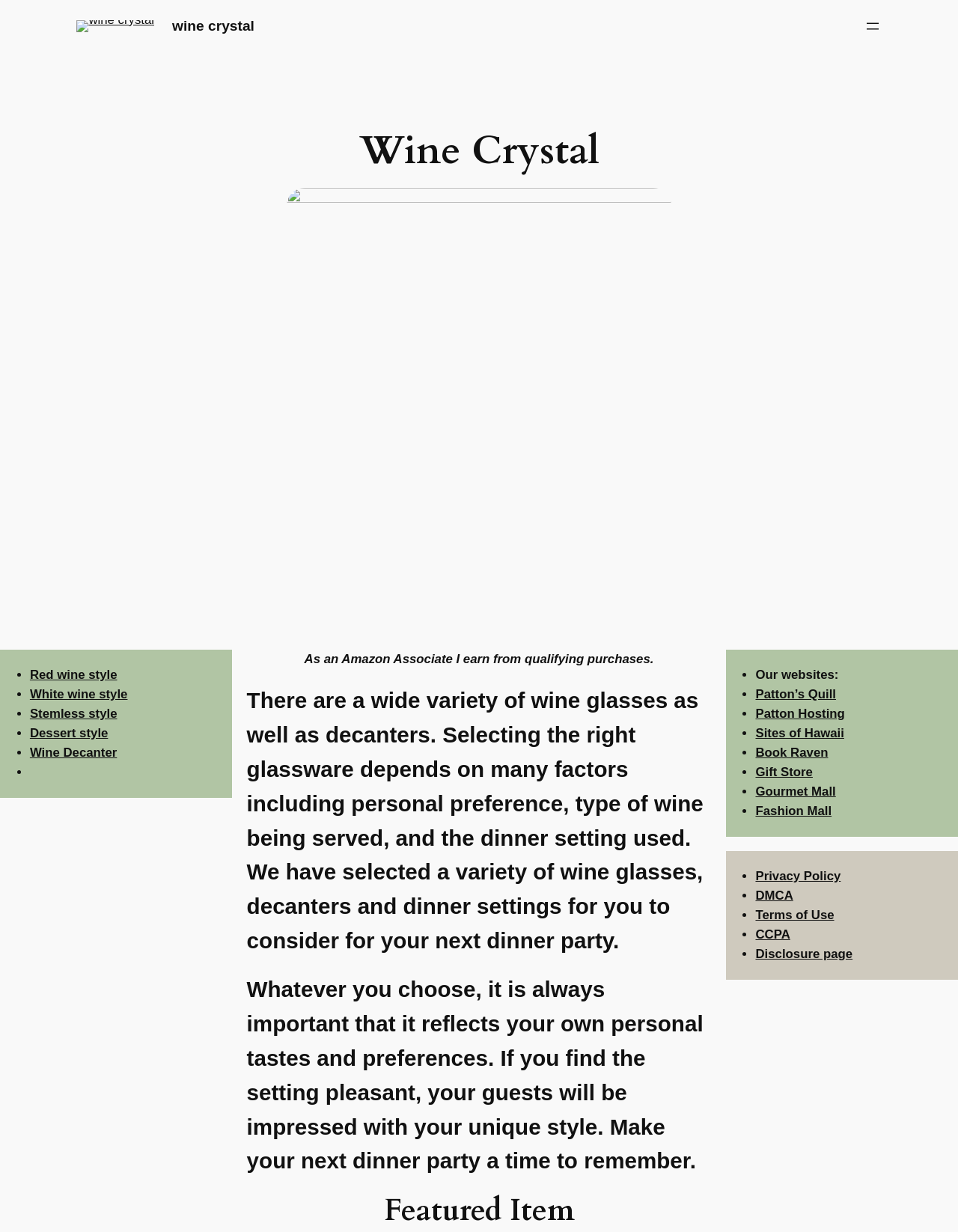Locate the bounding box coordinates of the clickable region necessary to complete the following instruction: "Explore the 'Patton’s Quill' website". Provide the coordinates in the format of four float numbers between 0 and 1, i.e., [left, top, right, bottom].

[0.789, 0.558, 0.873, 0.569]